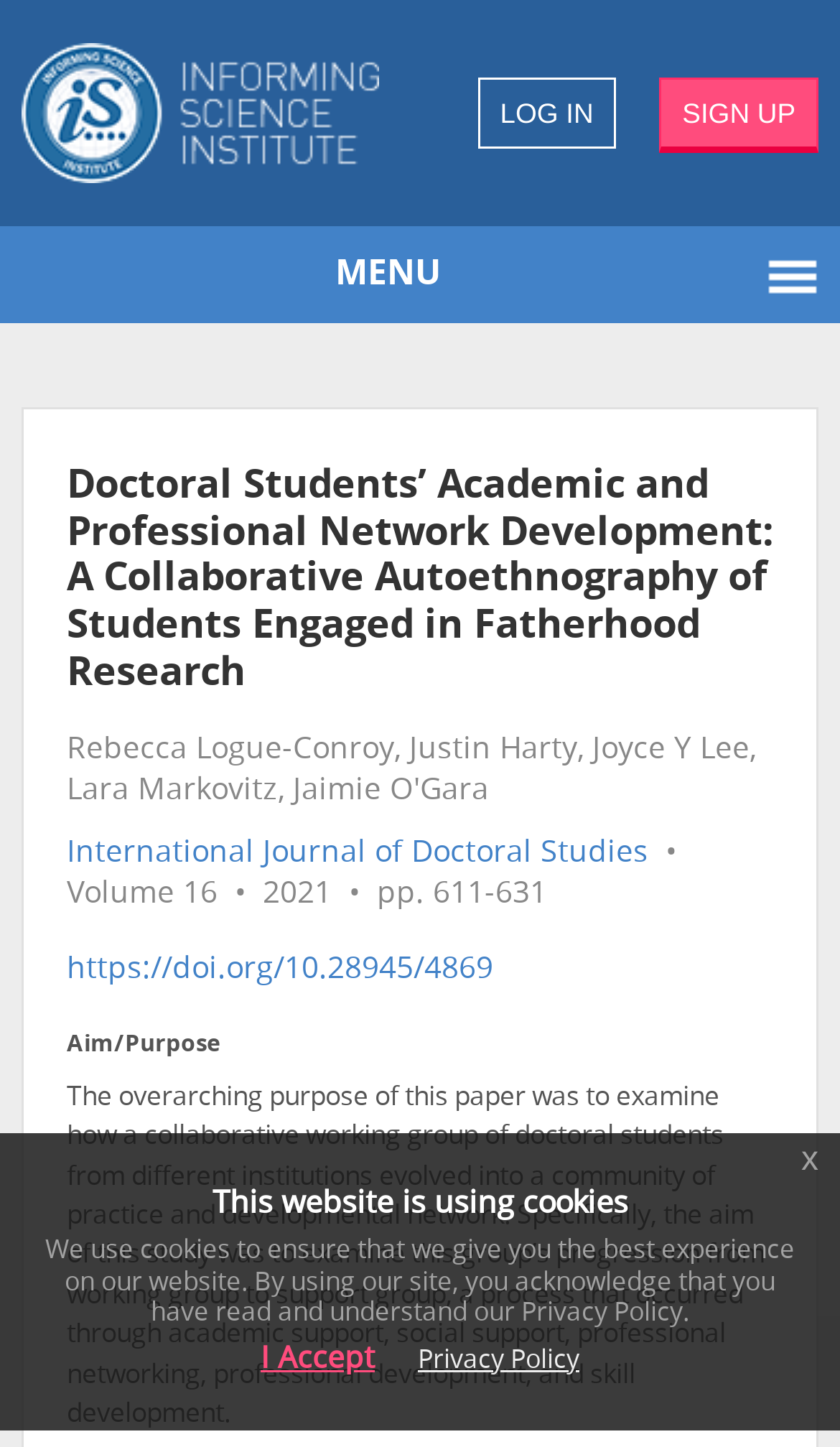Could you indicate the bounding box coordinates of the region to click in order to complete this instruction: "log in to the system".

[0.568, 0.054, 0.734, 0.103]